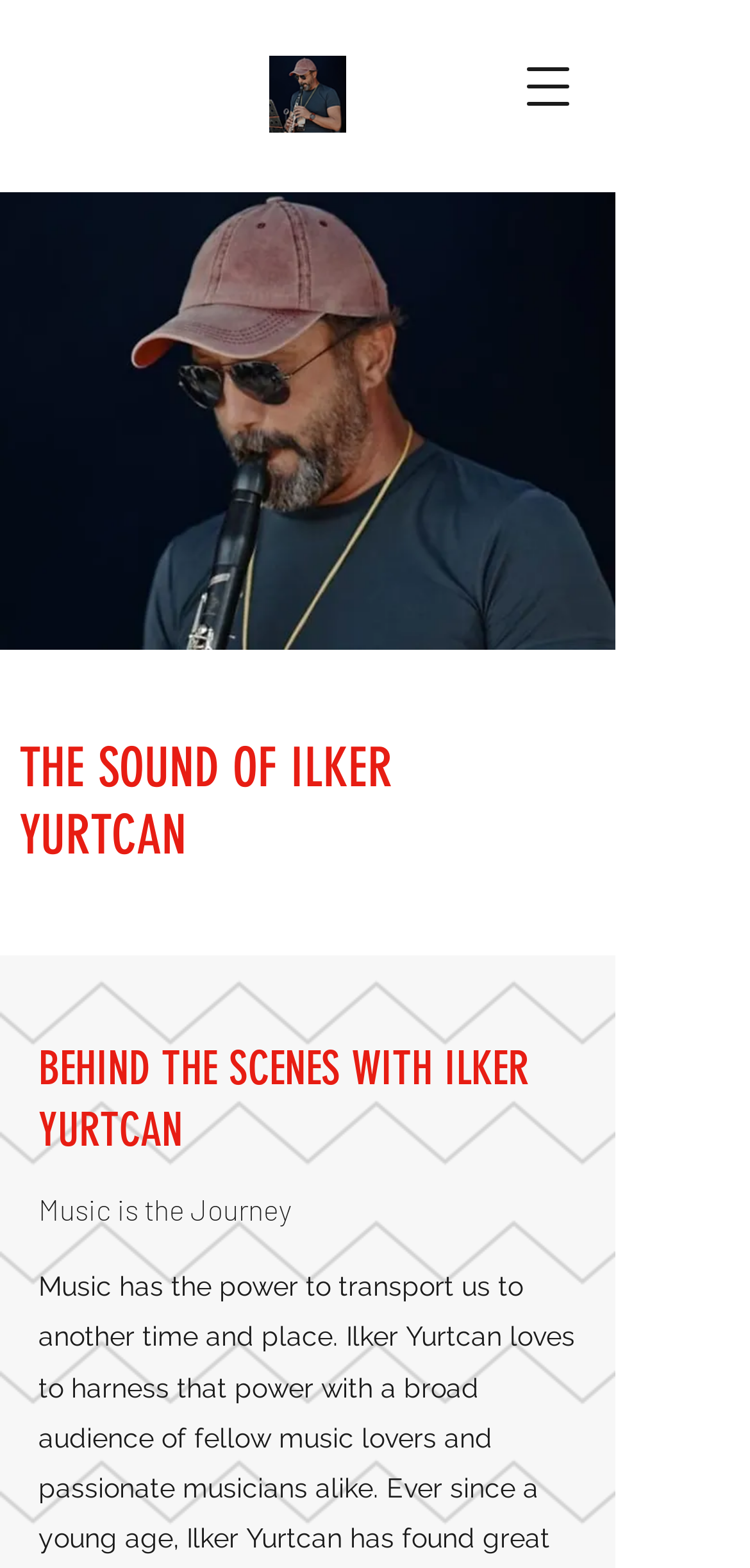Explain in detail what is displayed on the webpage.

The webpage is a personal website for Ilker Yurtcan, with a prominent profile picture displayed at the top center of the page. The profile picture is a circular image with a white background, taking up about 10% of the screen width. 

To the top right of the profile picture, there is a button labeled "Open navigation menu". When clicked, it opens a dialog box. 

Below the profile picture, there is a large heading that spans about 70% of the screen width, reading "BEHIND THE SCENES WITH ILKER YURTCAN". 

Underneath the heading, there is a static text "Music is the Journey" that takes up about 30% of the screen width. 

On the left side of the page, there is a large image that occupies about 80% of the screen height, showing Ilker Yurtcan in a edited profile picture. 

Further down the page, there is another heading "THE SOUND OF ILKER YURTCAN" that spans about 70% of the screen width.